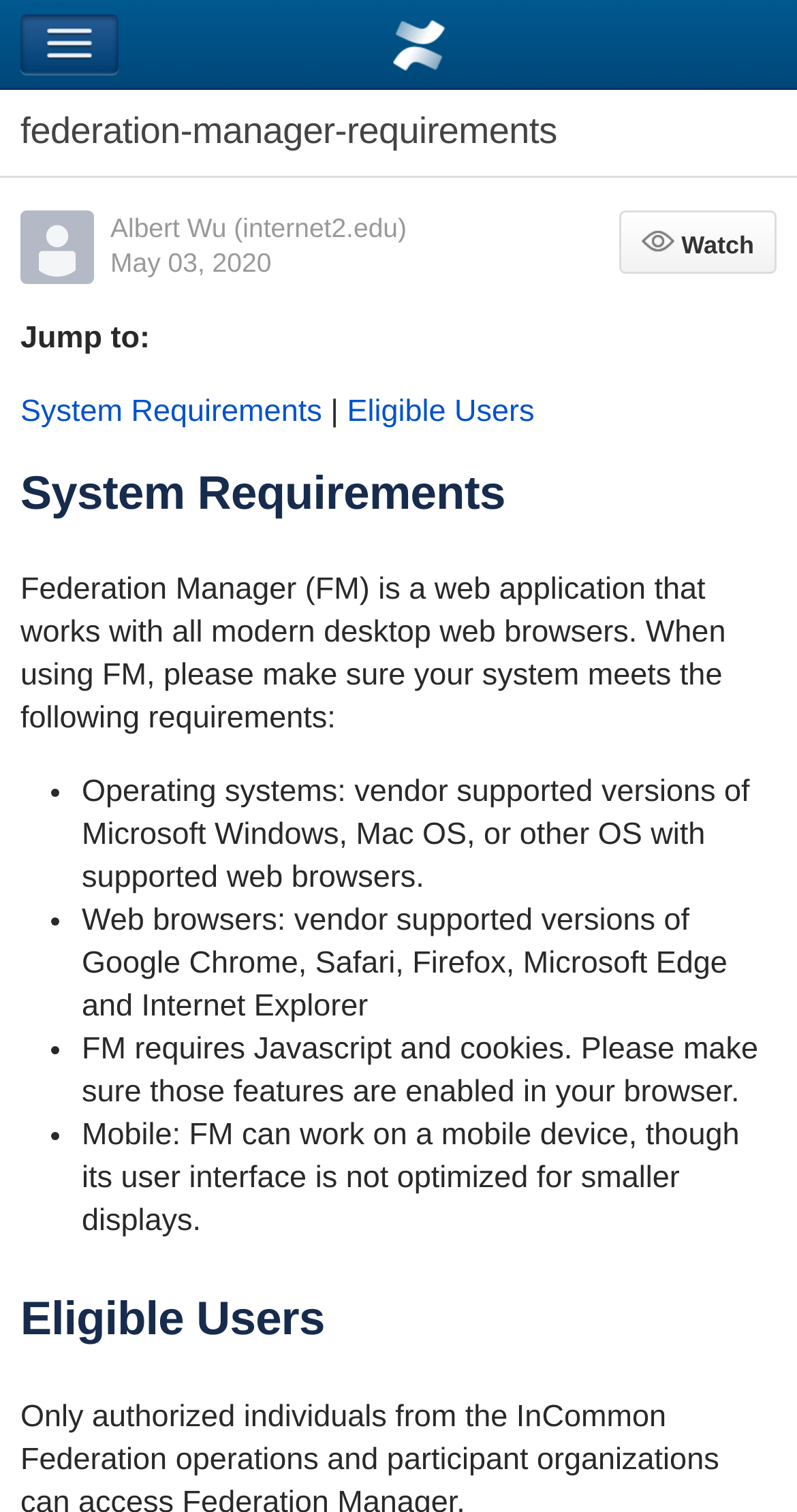What is the purpose of the 'Watch' button?
Provide a detailed and well-explained answer to the question.

I found a button with the text 'Watch Watch' and inferred that its purpose is to watch something, although the exact object of watching is not specified.